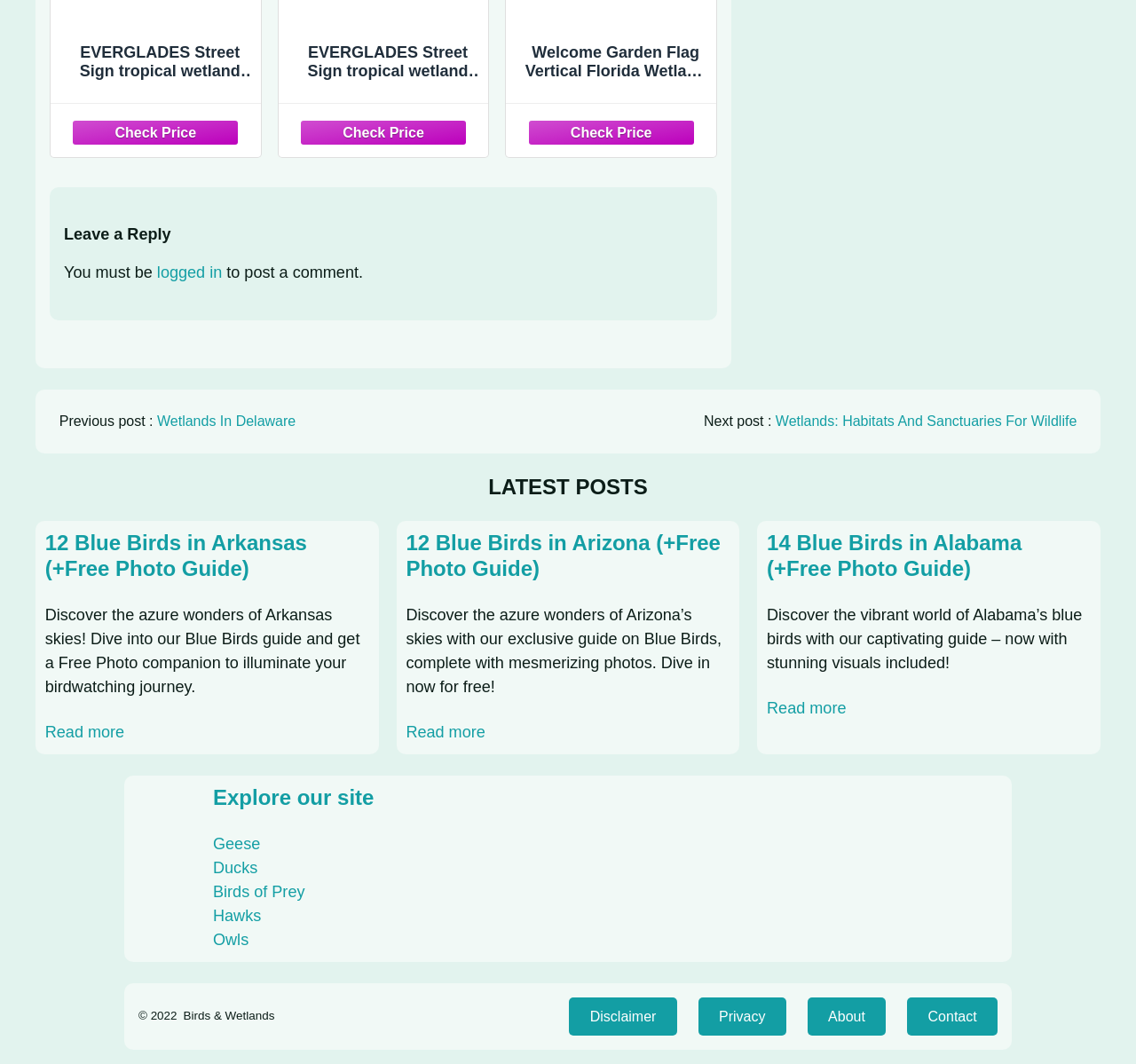Based on the image, provide a detailed response to the question:
What categories can users explore on the website?

The 'Explore our site' section provides links to various categories, including Geese, Ducks, Birds of Prey, Hawks, Owls, and more, allowing users to explore different types of bird-related content.